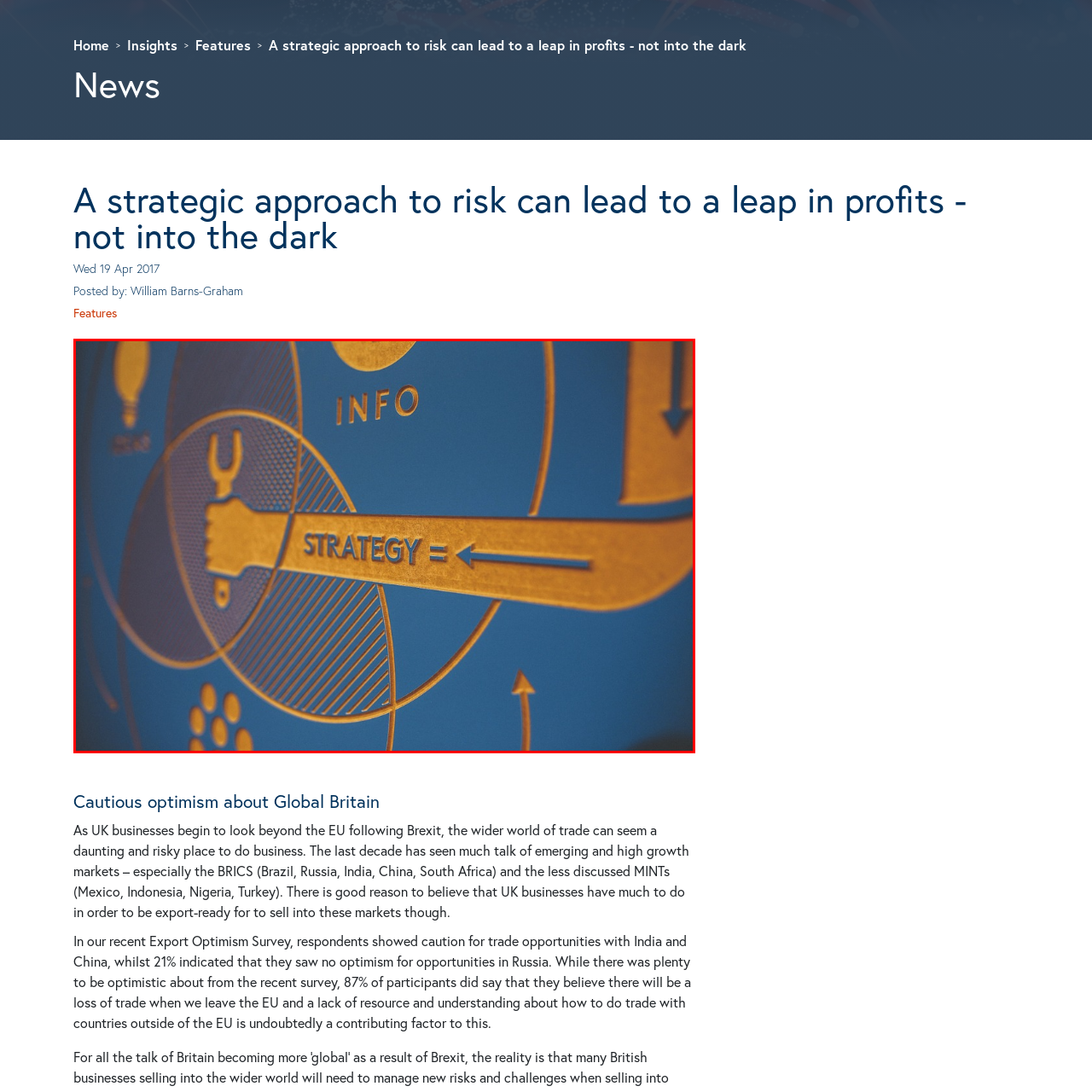What object is the hand gripping?
Analyze the image surrounded by the red bounding box and answer the question in detail.

According to the caption, the illustrated hand is gripping a wrench, which symbolizes the idea of 'strategy' as a tool for effective action.